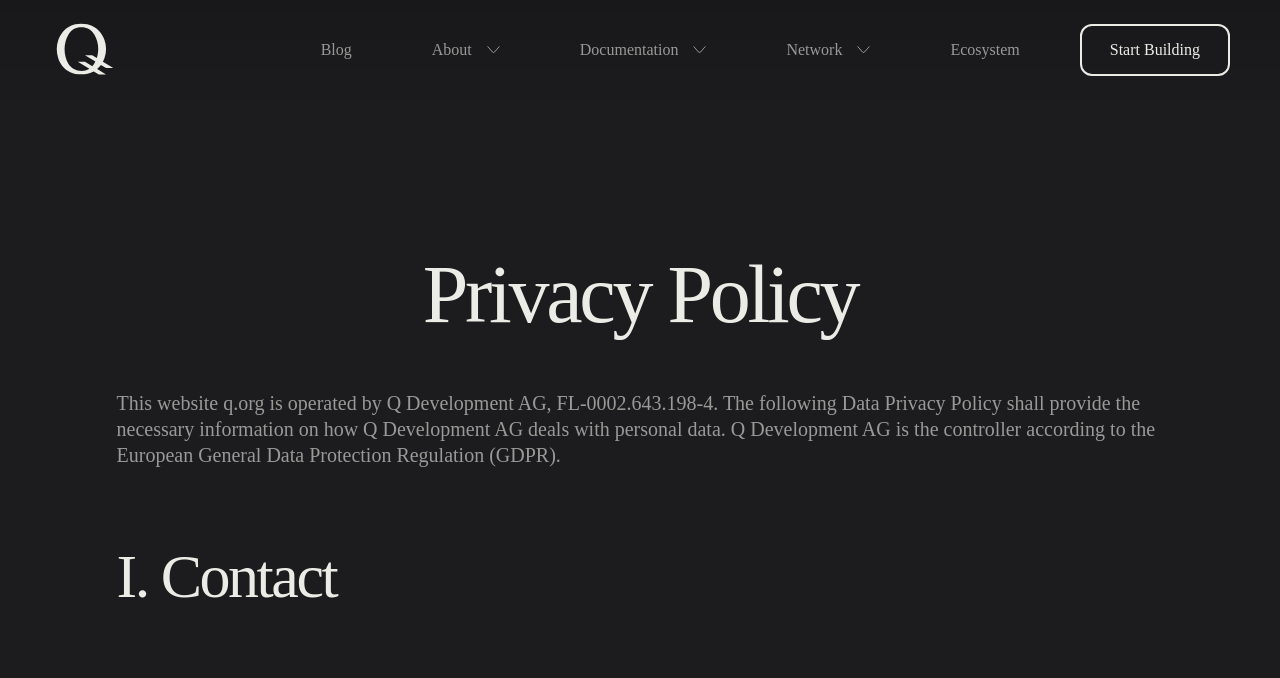Write an exhaustive caption that covers the webpage's main aspects.

The webpage appears to be a privacy policy page for a website operated by Q Development AG. At the top, there are several navigation links and buttons, including links to "Blog", "About", "Documentation", "Network", and "Ecosystem", as well as a button to "Start Building". These elements are positioned horizontally across the top of the page.

Below the navigation section, there is a heading that reads "Privacy Policy", which is centered on the page. This is followed by a block of text that provides information on how Q Development AG handles personal data, including a statement about the company being the controller according to the European General Data Protection Regulation (GDPR).

Further down the page, there is another heading that reads "I. Contact", which is also centered on the page. The overall layout of the page is simple and easy to navigate, with clear headings and concise text.